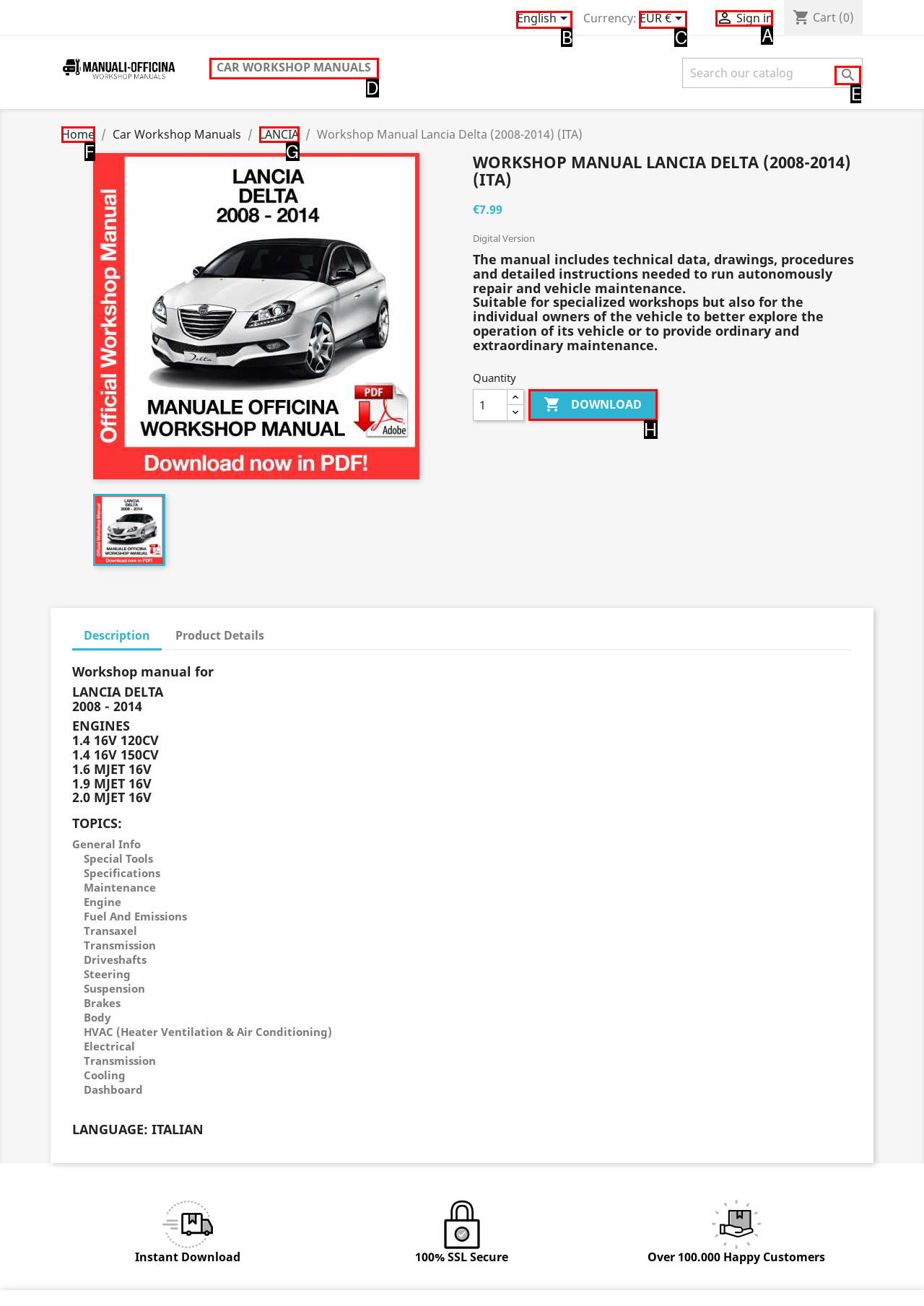Specify which HTML element I should click to complete this instruction: Download the workshop manual Answer with the letter of the relevant option.

H